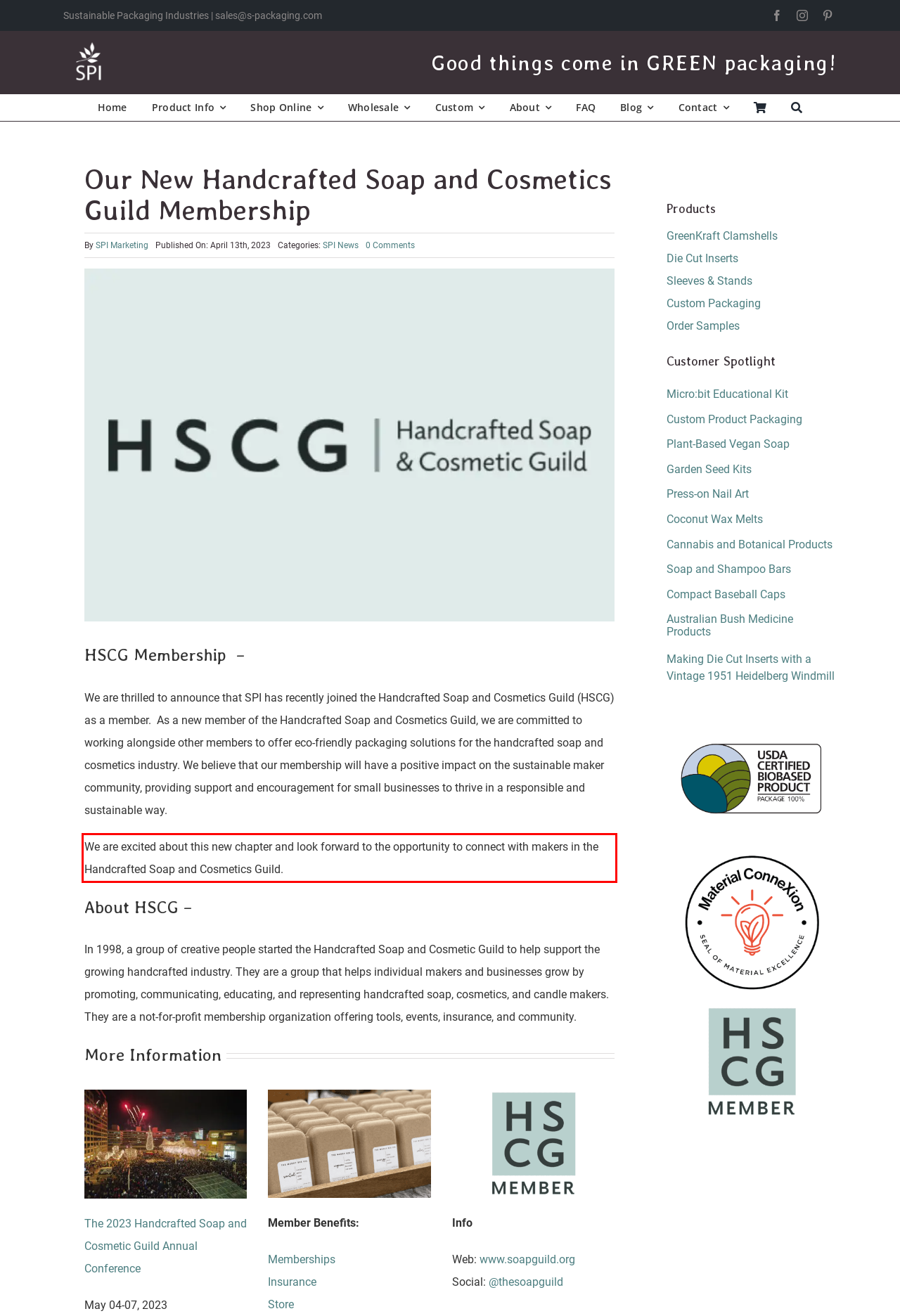Using the provided webpage screenshot, recognize the text content in the area marked by the red bounding box.

We are excited about this new chapter and look forward to the opportunity to connect with makers in the Handcrafted Soap and Cosmetics Guild.